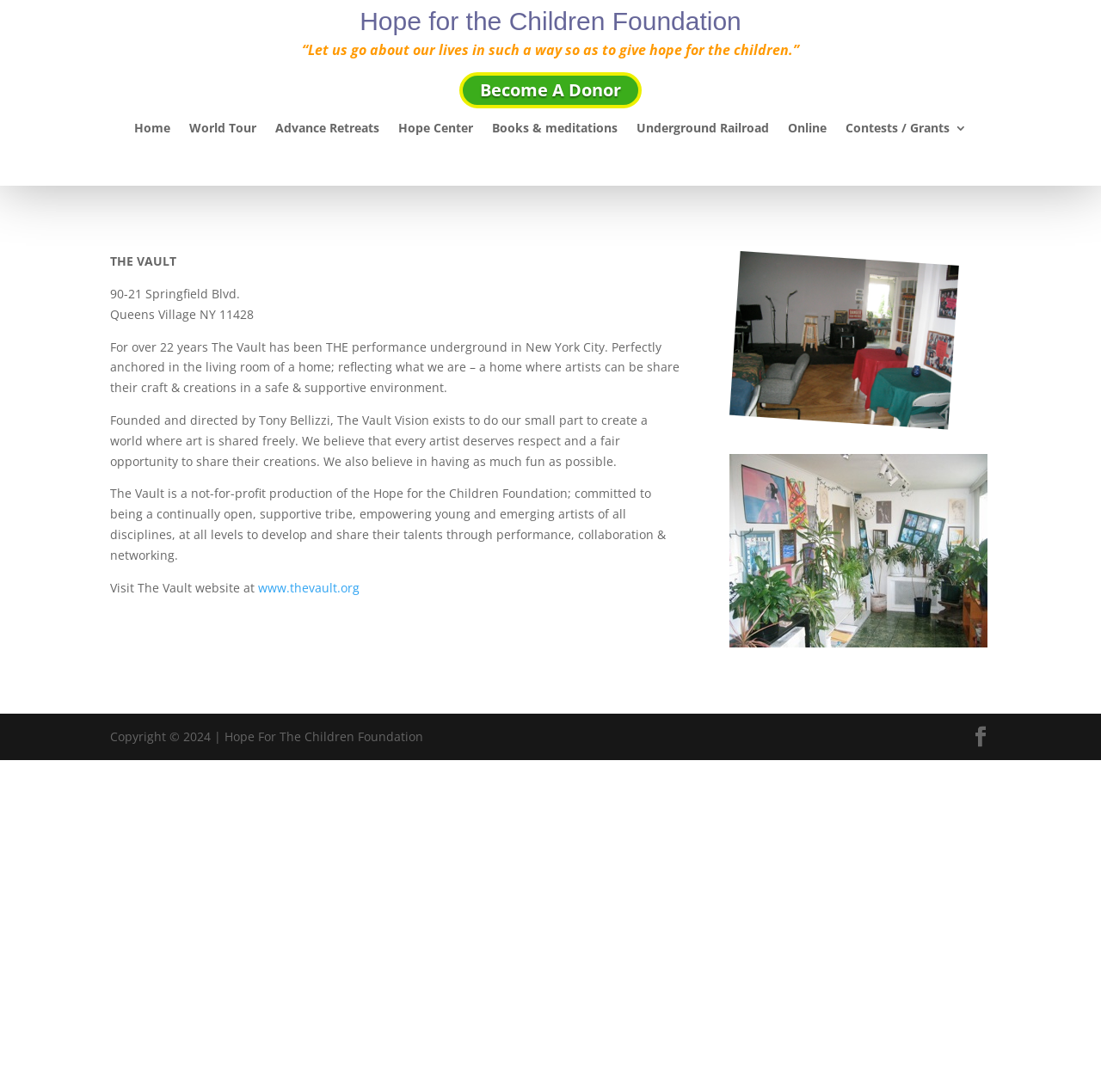Select the bounding box coordinates of the element I need to click to carry out the following instruction: "Check Copyright information".

[0.1, 0.667, 0.384, 0.682]